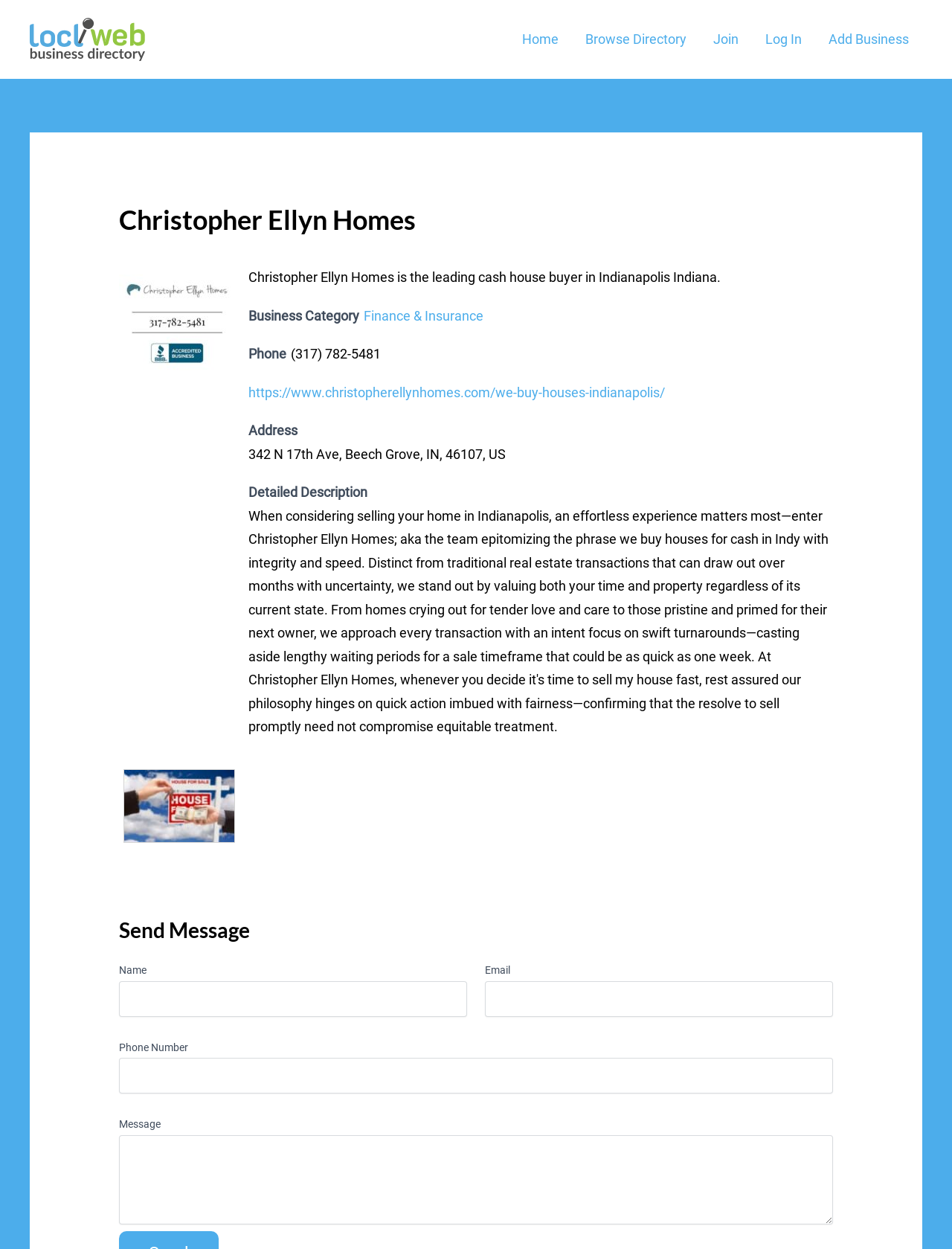What is the phone number of Christopher Ellyn Homes?
Using the image, elaborate on the answer with as much detail as possible.

I found the phone number by looking at the text 'Phone' and its corresponding text '(317) 782-5481'.